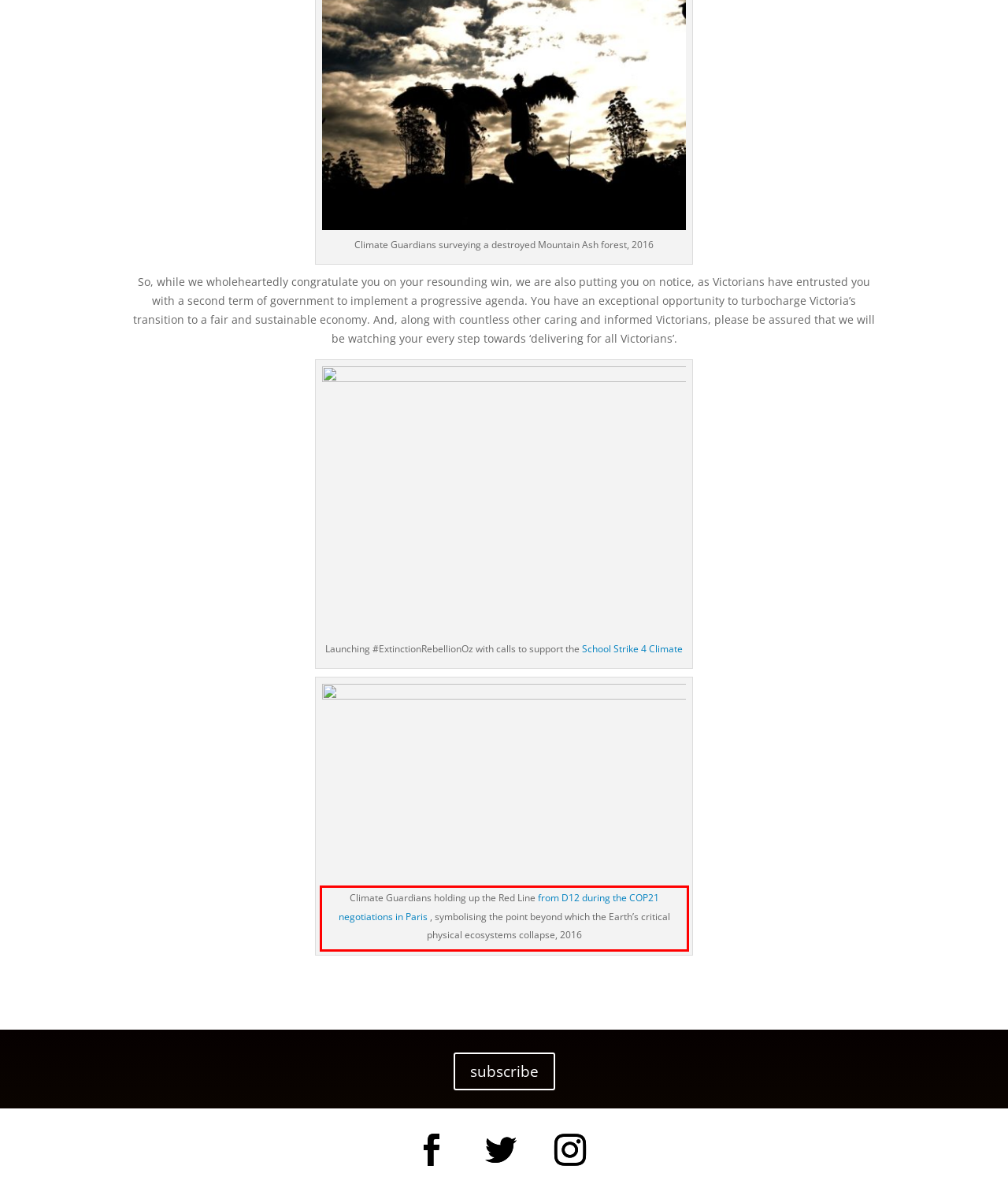Your task is to recognize and extract the text content from the UI element enclosed in the red bounding box on the webpage screenshot.

Climate Guardians holding up the Red Line from D12 during the COP21 negotiations in Paris , symbolising the point beyond which the Earth’s critical physical ecosystems collapse, 2016